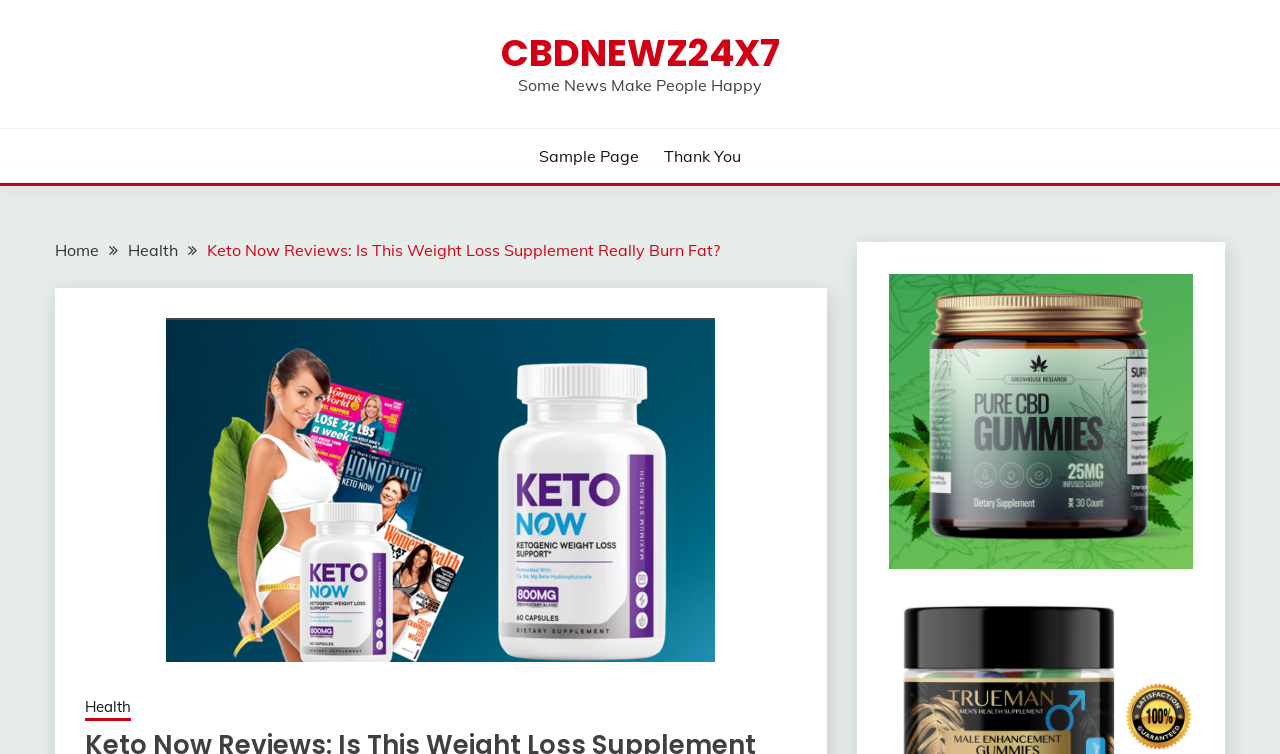How many figures are present on the webpage?
Based on the image, give a concise answer in the form of a single word or short phrase.

2